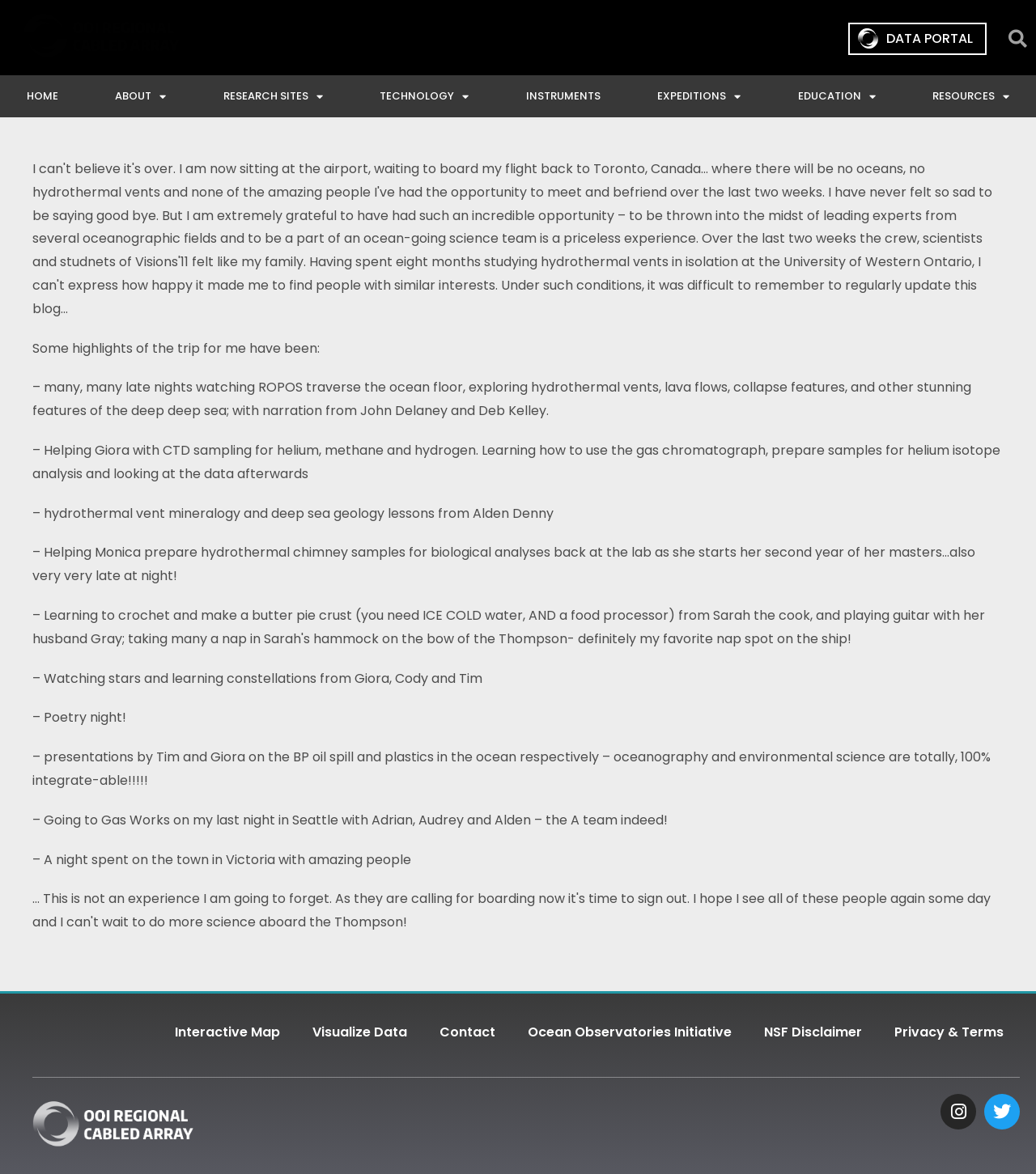Describe the entire webpage, focusing on both content and design.

The webpage is about the OOI Regional Cabled Array, with a focus on a personal experience of "going home" after a trip. At the top, there is a navigation menu with links to "HOME", "ABOUT", "RESEARCH SITES", "TECHNOLOGY", "INSTRUMENTS", "EXPEDITIONS", "EDUCATION", and "RESOURCES". Some of these links have dropdown menus. On the top right, there is a search bar with a "Search" button.

Below the navigation menu, there is a main content area that takes up most of the page. It contains a series of paragraphs describing the highlights of the trip, including watching ROPOS traverse the ocean floor, helping with CTD sampling, learning about hydrothermal vent mineralogy, and participating in poetry night. The text is divided into several sections, each with a few sentences.

At the bottom of the page, there are several links to "Interactive Map", "Visualize Data", "Contact", "Ocean Observatories Initiative", "NSF Disclaimer", "Privacy & Terms", and an image of the "ooi-rsn-logo". There are also social media links to Instagram and Twitter.

On the top left, there is a small link to "DATA PORTAL", and on the top right, there is a search bar with a "Search" button.